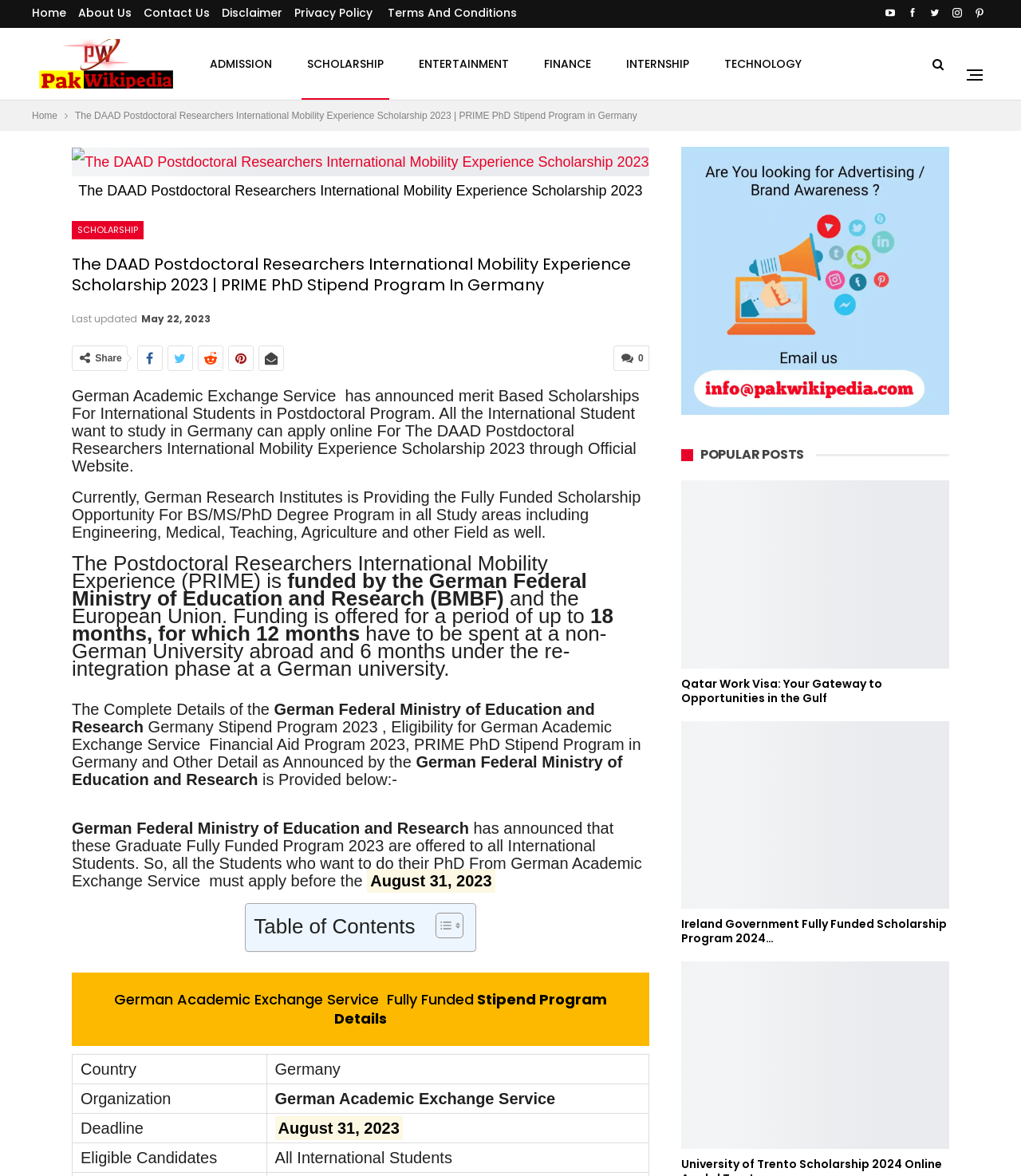Find the bounding box coordinates of the clickable element required to execute the following instruction: "Click the 'Home' link". Provide the coordinates as four float numbers between 0 and 1, i.e., [left, top, right, bottom].

[0.031, 0.004, 0.065, 0.018]